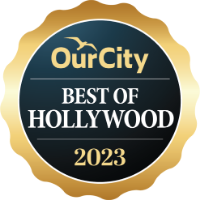From the image, can you give a detailed response to the question below:
What is the purpose of the 'Best of Hollywood 2023' badge?

The caption explains that the badge 'symbolizes recognition of excellence in the vibrant community of Hollywood, Florida, celebrating outstanding performances, services, or establishments within the area', which indicates that the primary purpose of the badge is to recognize and celebrate excellence in Hollywood, Florida.